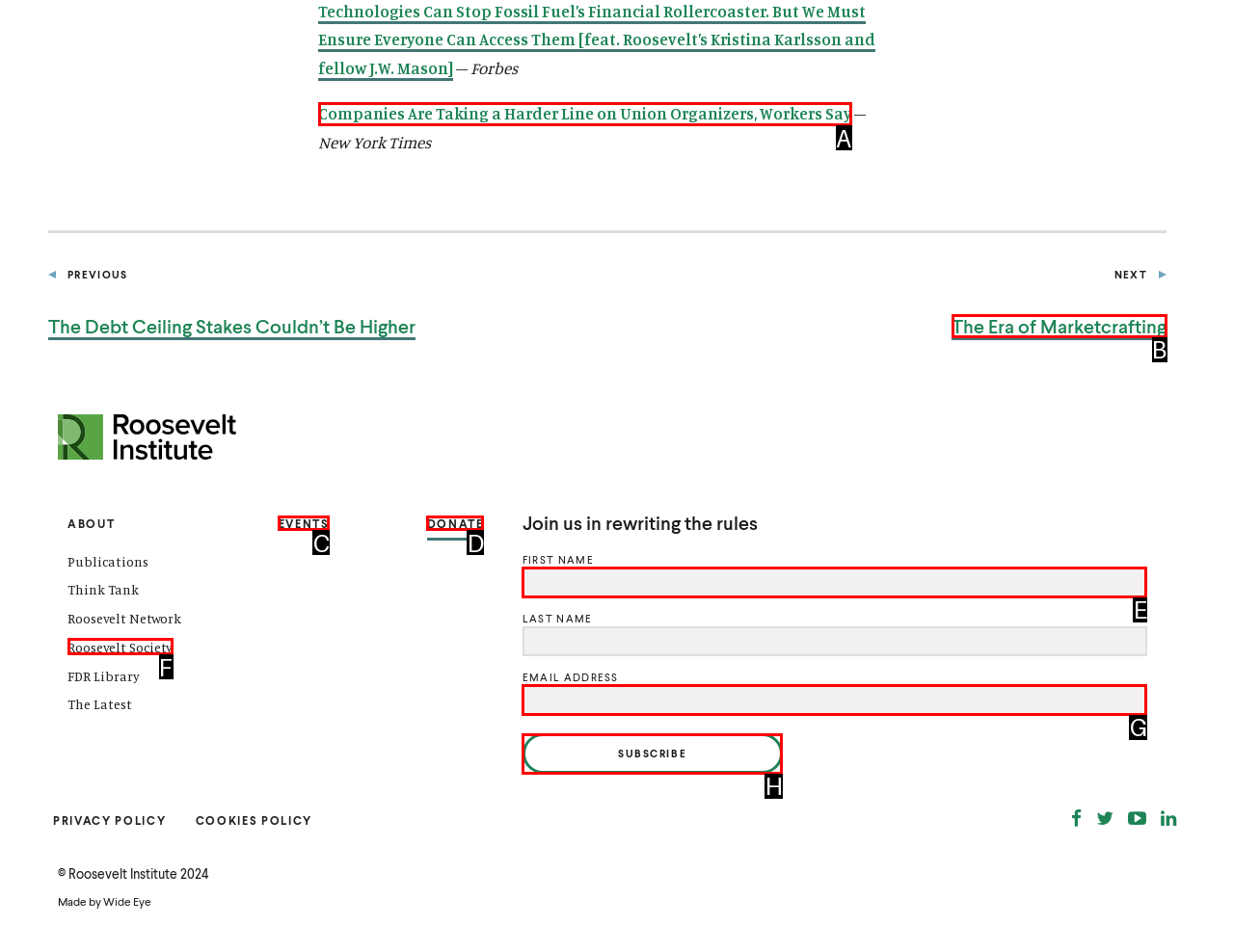Given the description: parent_node: EMAIL ADDRESS name="EMAIL", identify the corresponding option. Answer with the letter of the appropriate option directly.

G